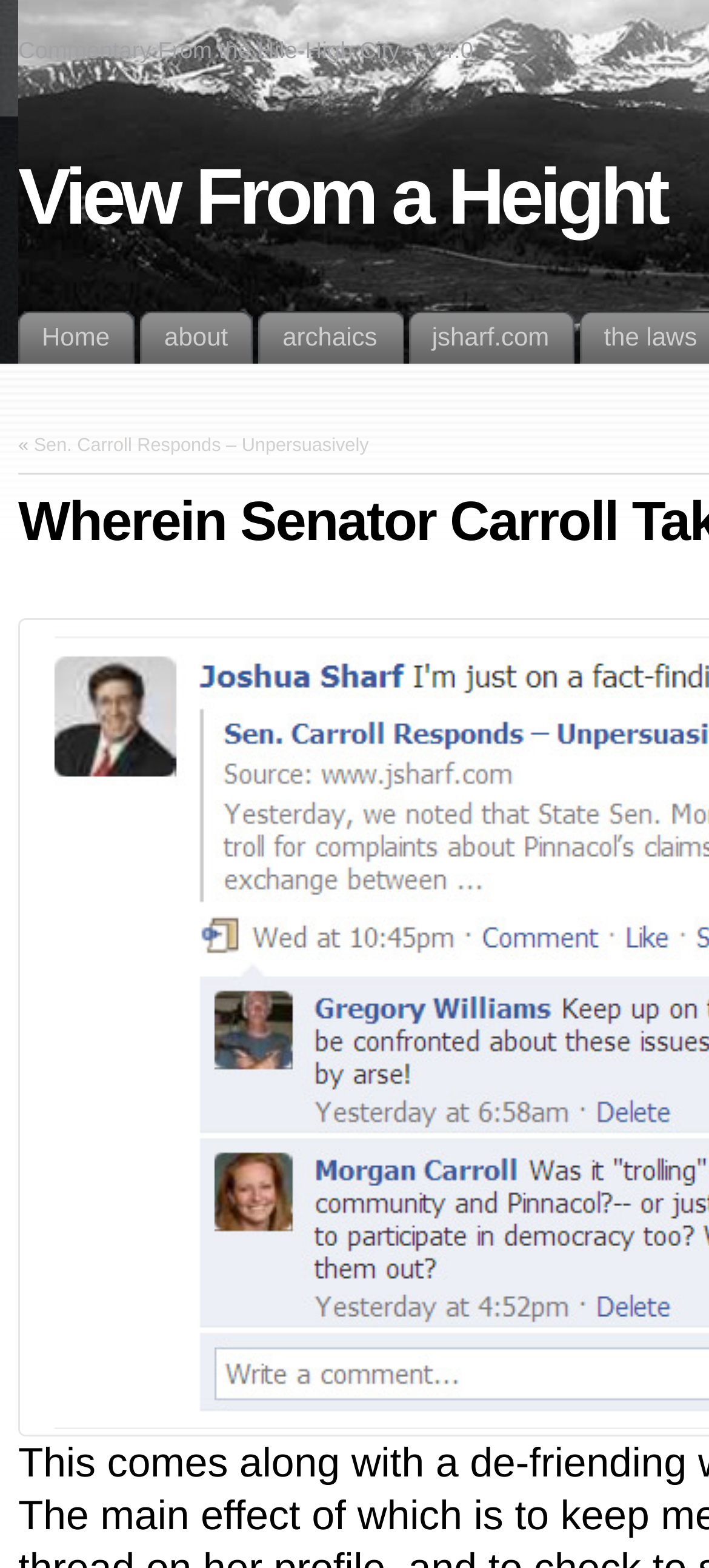Identify the coordinates of the bounding box for the element described below: "View From a Height". Return the coordinates as four float numbers between 0 and 1: [left, top, right, bottom].

[0.026, 0.099, 0.939, 0.154]